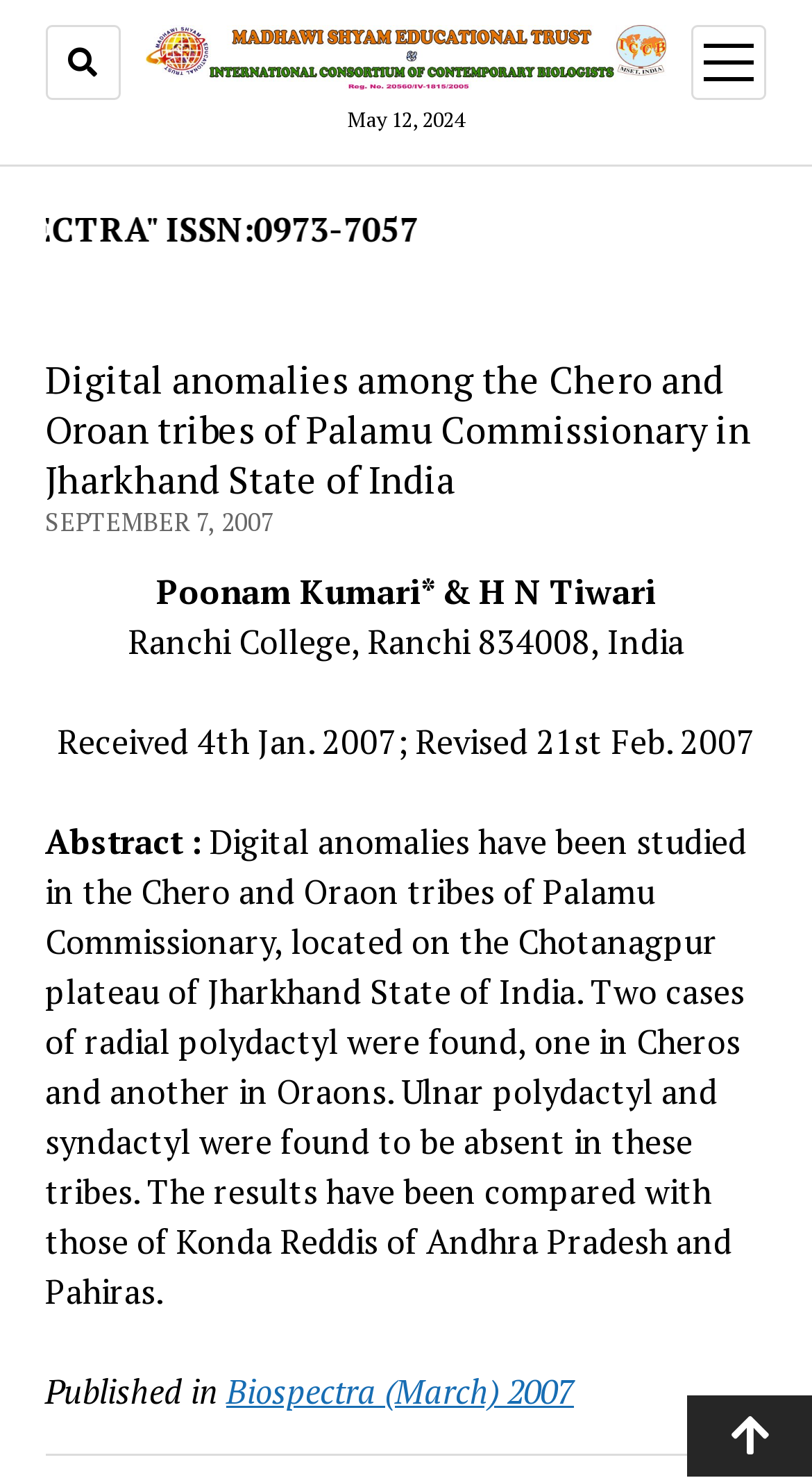In which journal was the article published?
Make sure to answer the question with a detailed and comprehensive explanation.

I found the journal name and publication date by looking at the link element that says 'Biospectra (March) 2007' which is located at the bottom of the page.